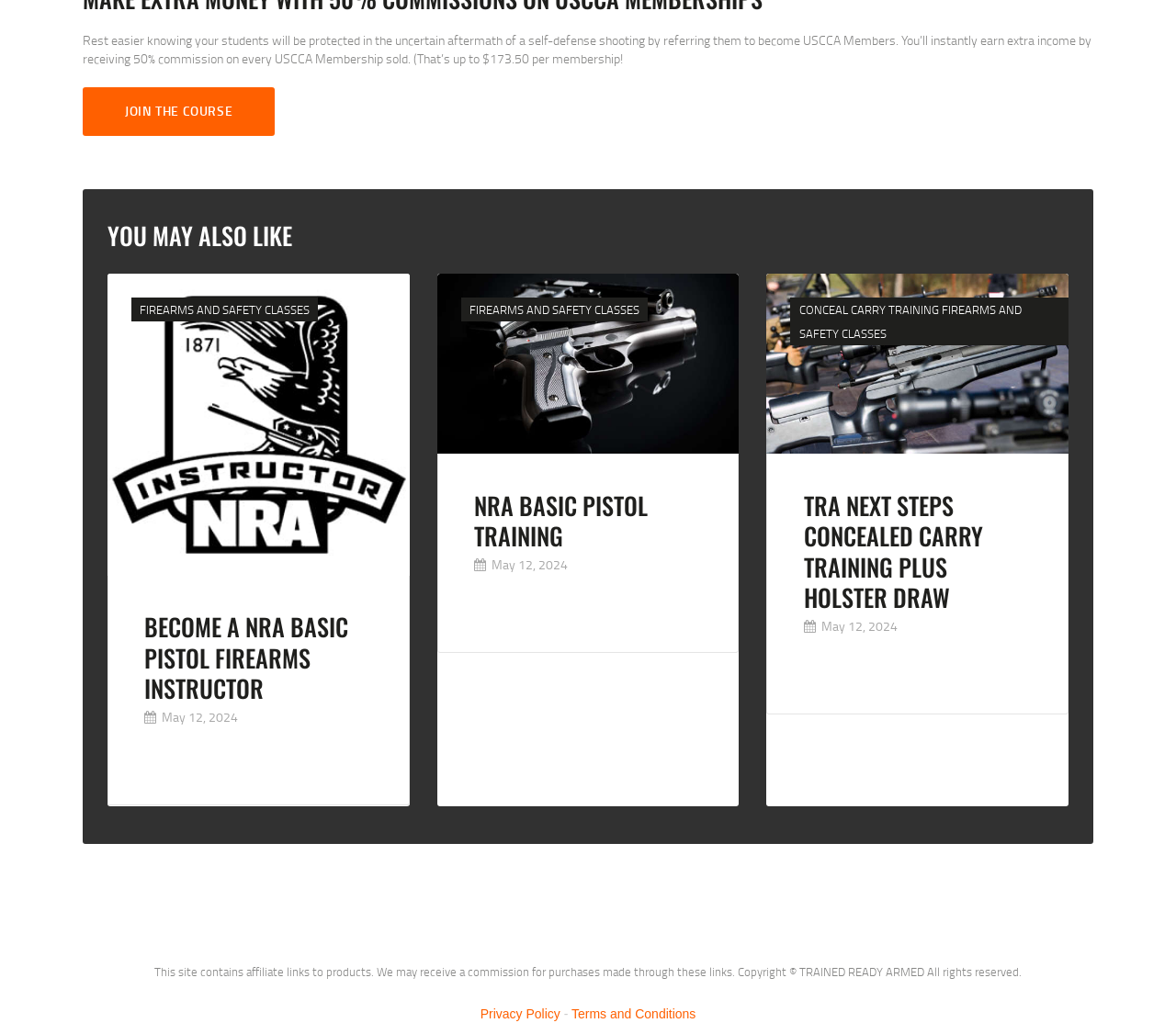Analyze the image and provide a detailed answer to the question: How many hours will students spend on the range in the TRA NEXT STEPS CONCEALED CARRY TRAINING PLUS HOLSTER DRAW course?

The StaticText element with the text 'This course features nothing but shooting on the range and no classroom instruction. This course is designed for those students that have taken basic pistol courses /concealed carry courses or for those students who are experienced with firearms and simply want to improve their shooting skills. Students will spend 4 hours on the range improving their shooting skills.' mentions the duration of the course.